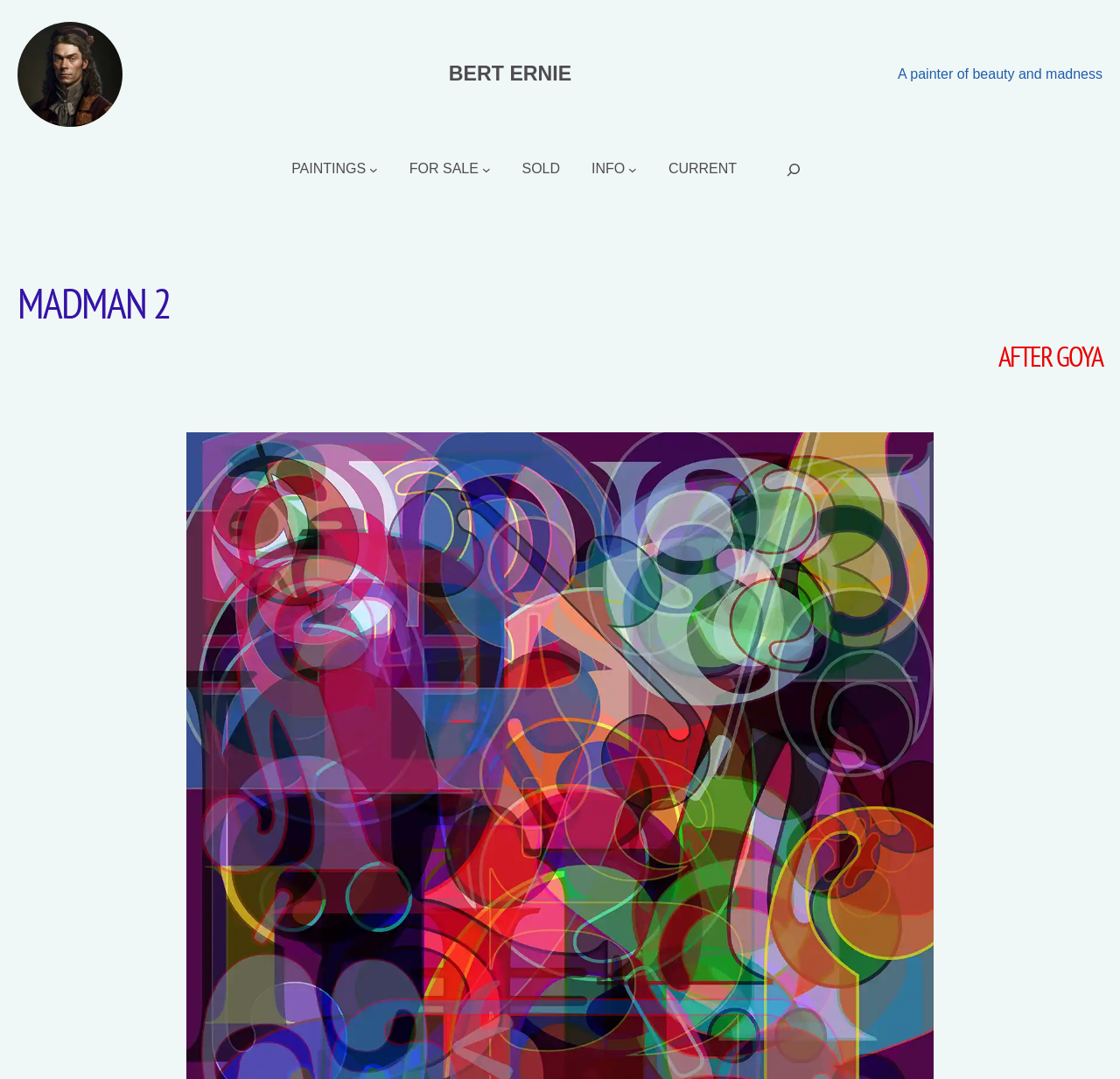Determine the bounding box coordinates for the clickable element to execute this instruction: "View paintings". Provide the coordinates as four float numbers between 0 and 1, i.e., [left, top, right, bottom].

[0.26, 0.14, 0.327, 0.174]